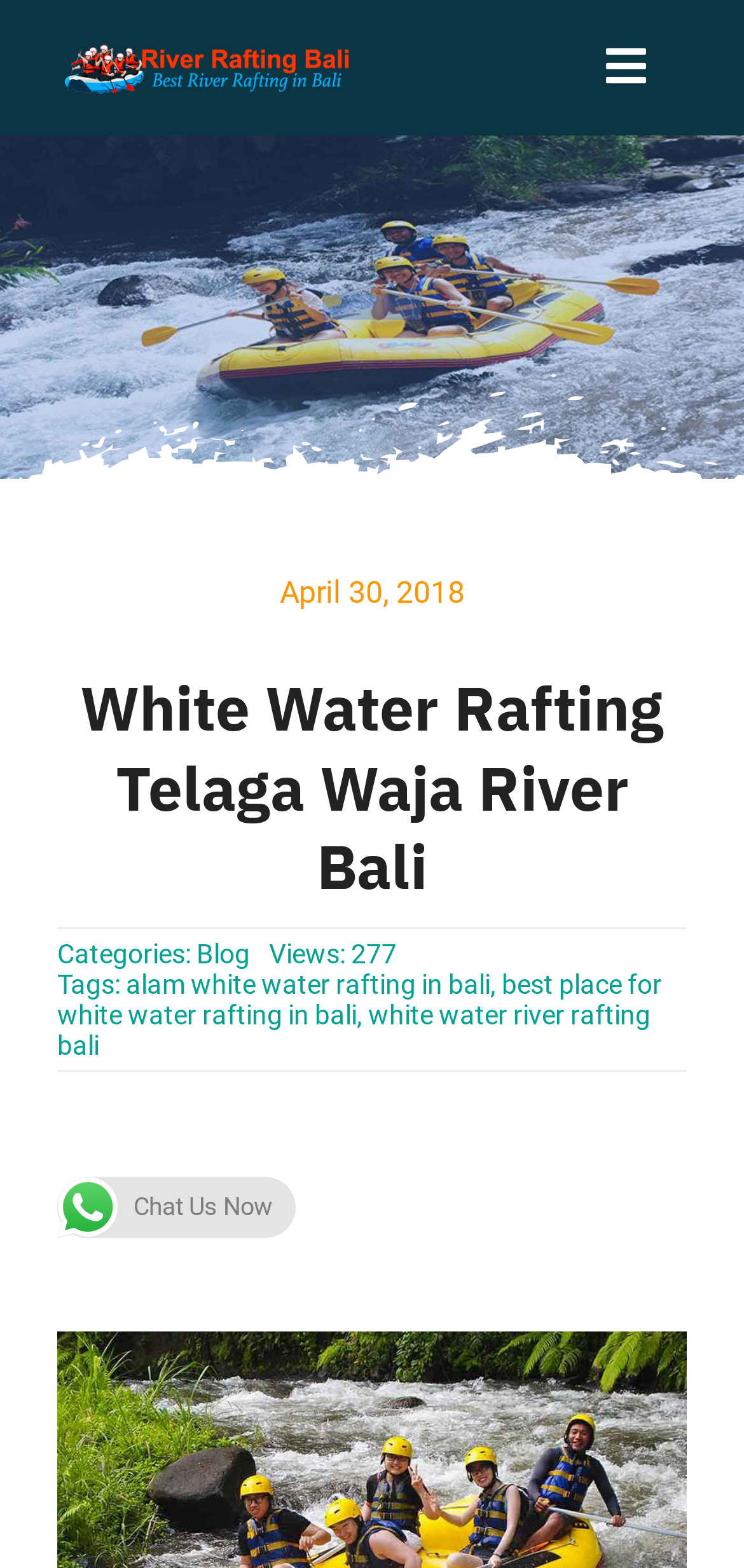Mark the bounding box of the element that matches the following description: "Blog".

[0.264, 0.598, 0.336, 0.618]